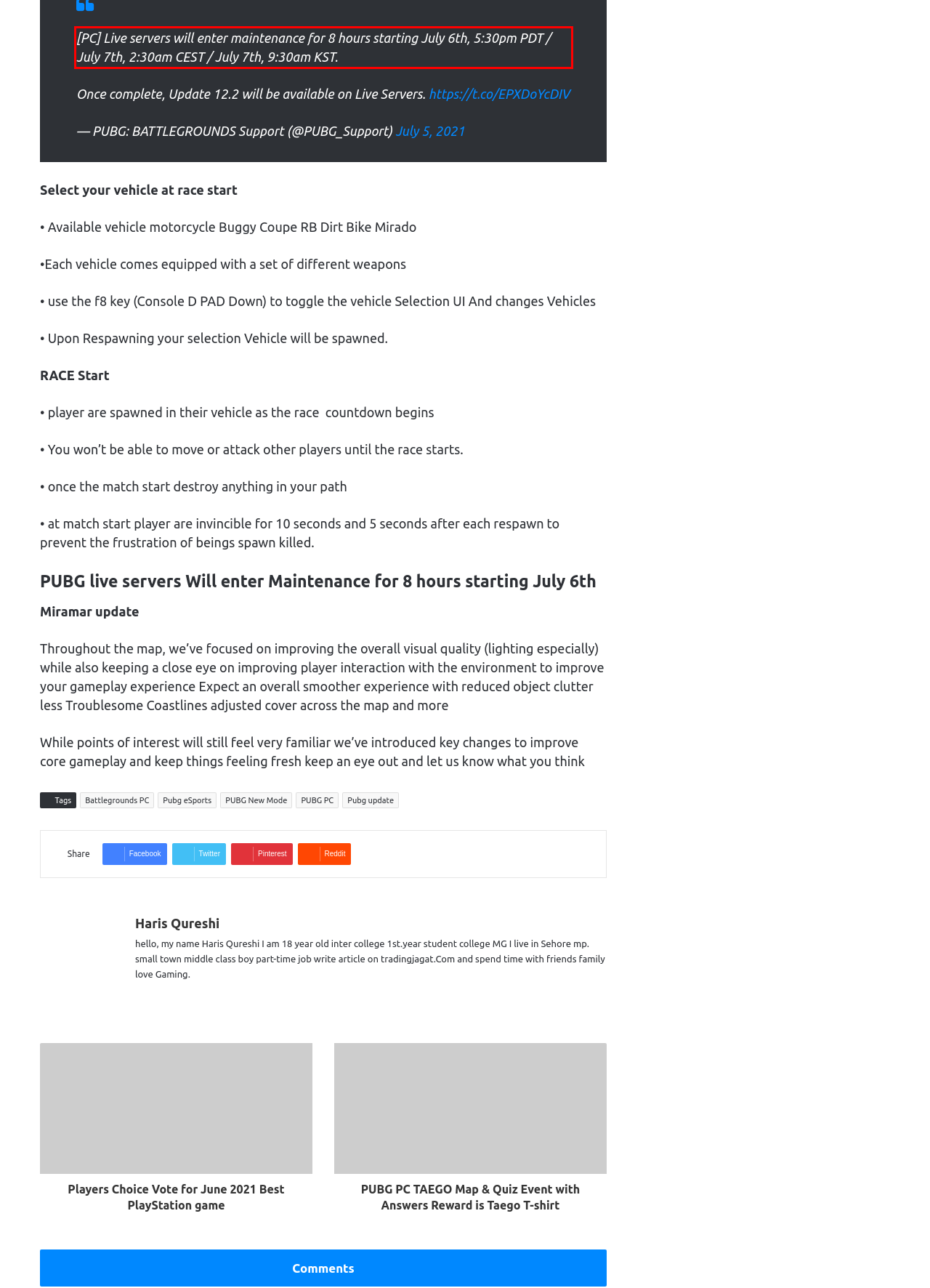Given a webpage screenshot, locate the red bounding box and extract the text content found inside it.

[PC] Live servers will enter maintenance for 8 hours starting July 6th, 5:30pm PDT / July 7th, 2:30am CEST / July 7th, 9:30am KST.